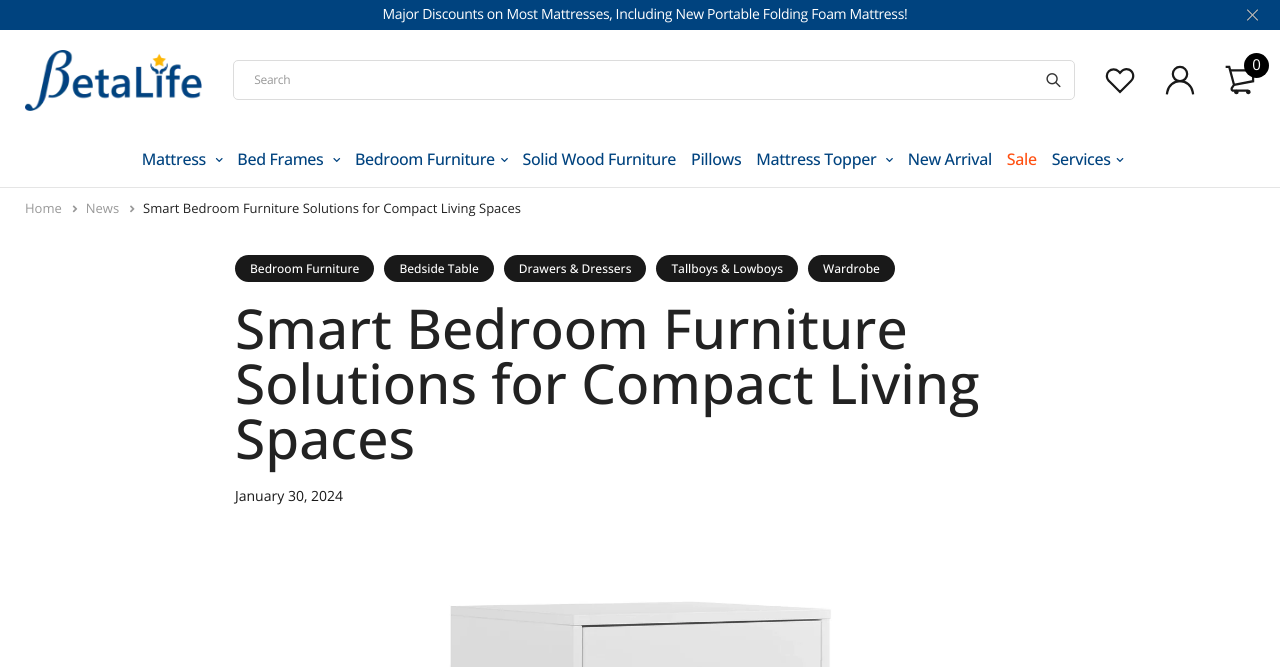Respond to the following question using a concise word or phrase: 
What is the discount offer on mattresses?

Major Discounts